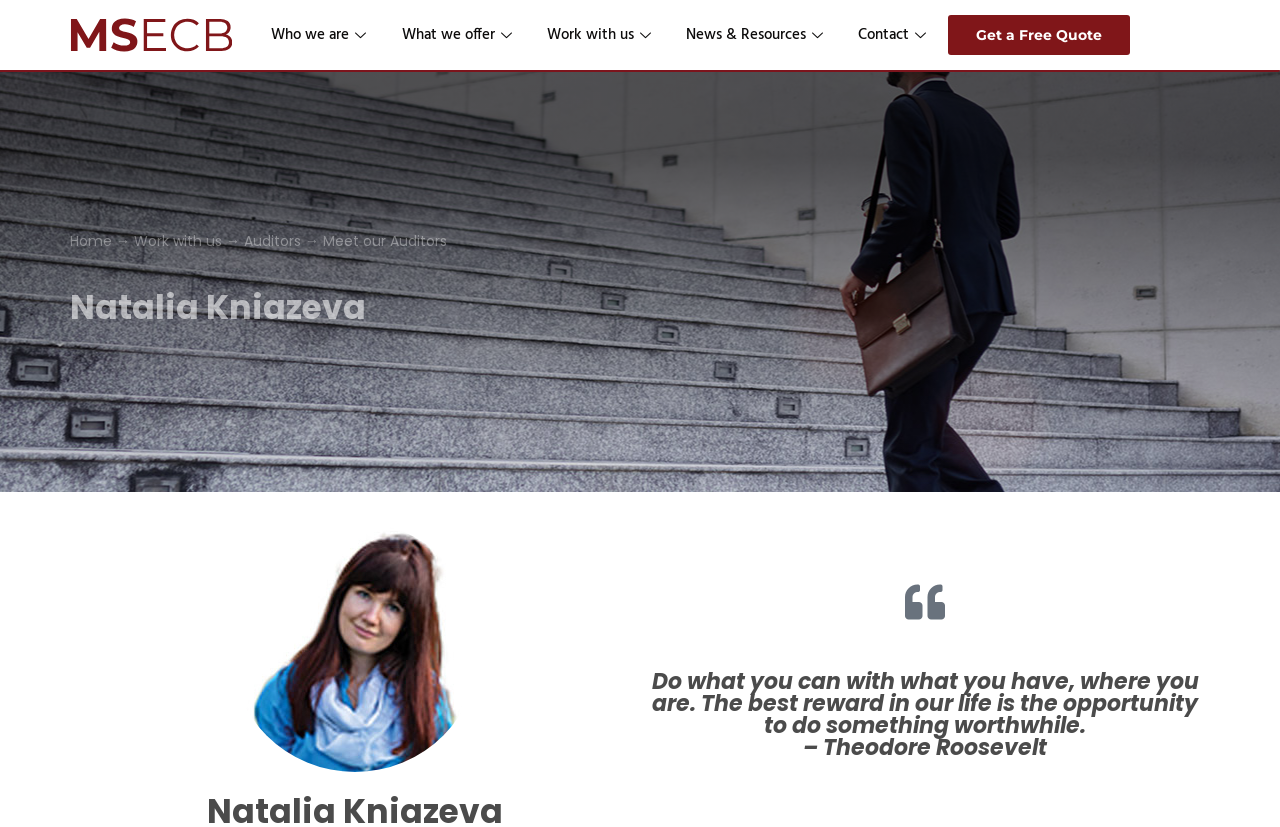Locate the bounding box coordinates of the clickable region necessary to complete the following instruction: "View Natalia Kniazeva's profile". Provide the coordinates in the format of four float numbers between 0 and 1, i.e., [left, top, right, bottom].

[0.055, 0.348, 0.384, 0.397]